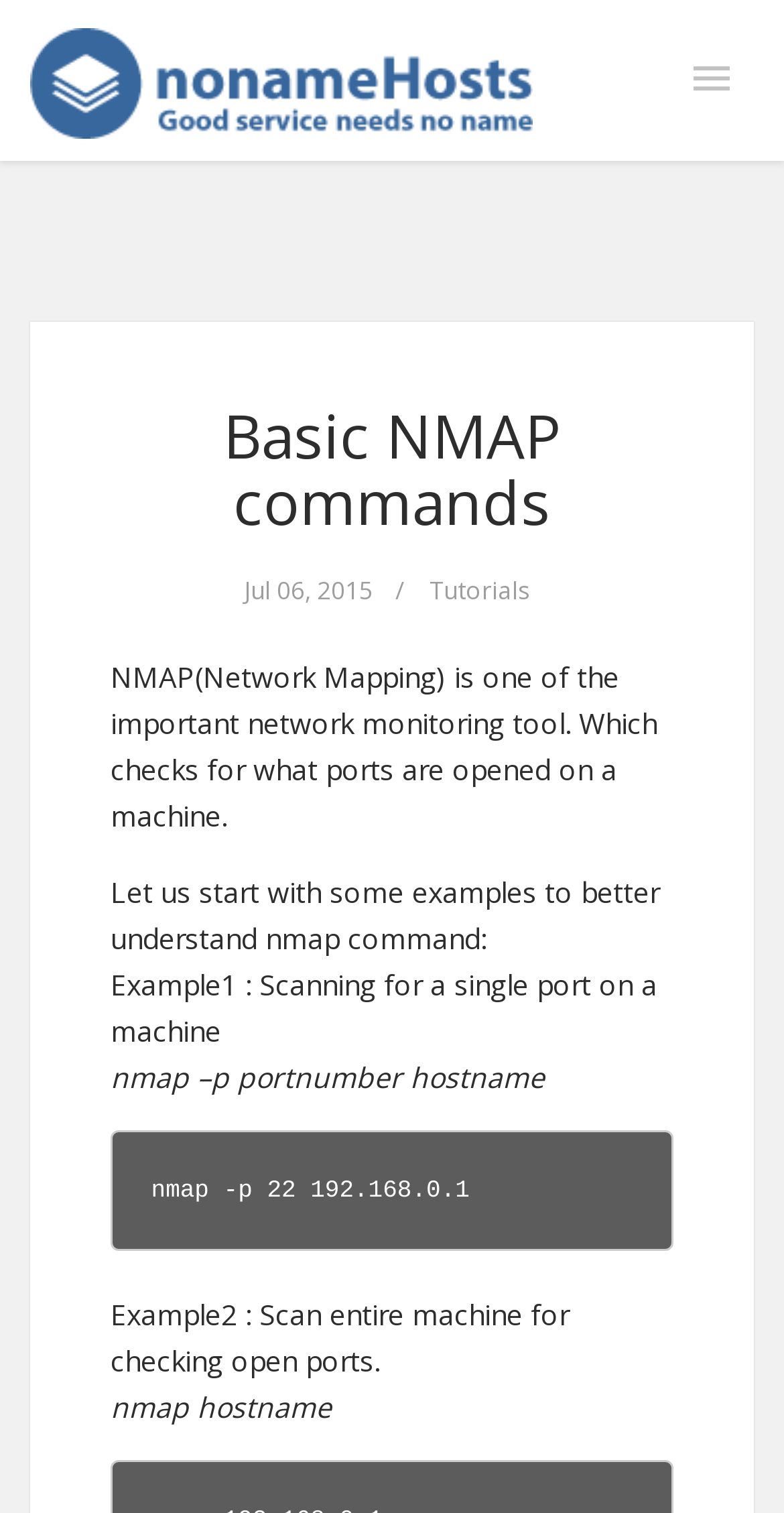Please provide the bounding box coordinates in the format (top-left x, top-left y, bottom-right x, bottom-right y). Remember, all values are floating point numbers between 0 and 1. What is the bounding box coordinate of the region described as: Basic NMAP commands

[0.285, 0.261, 0.715, 0.359]